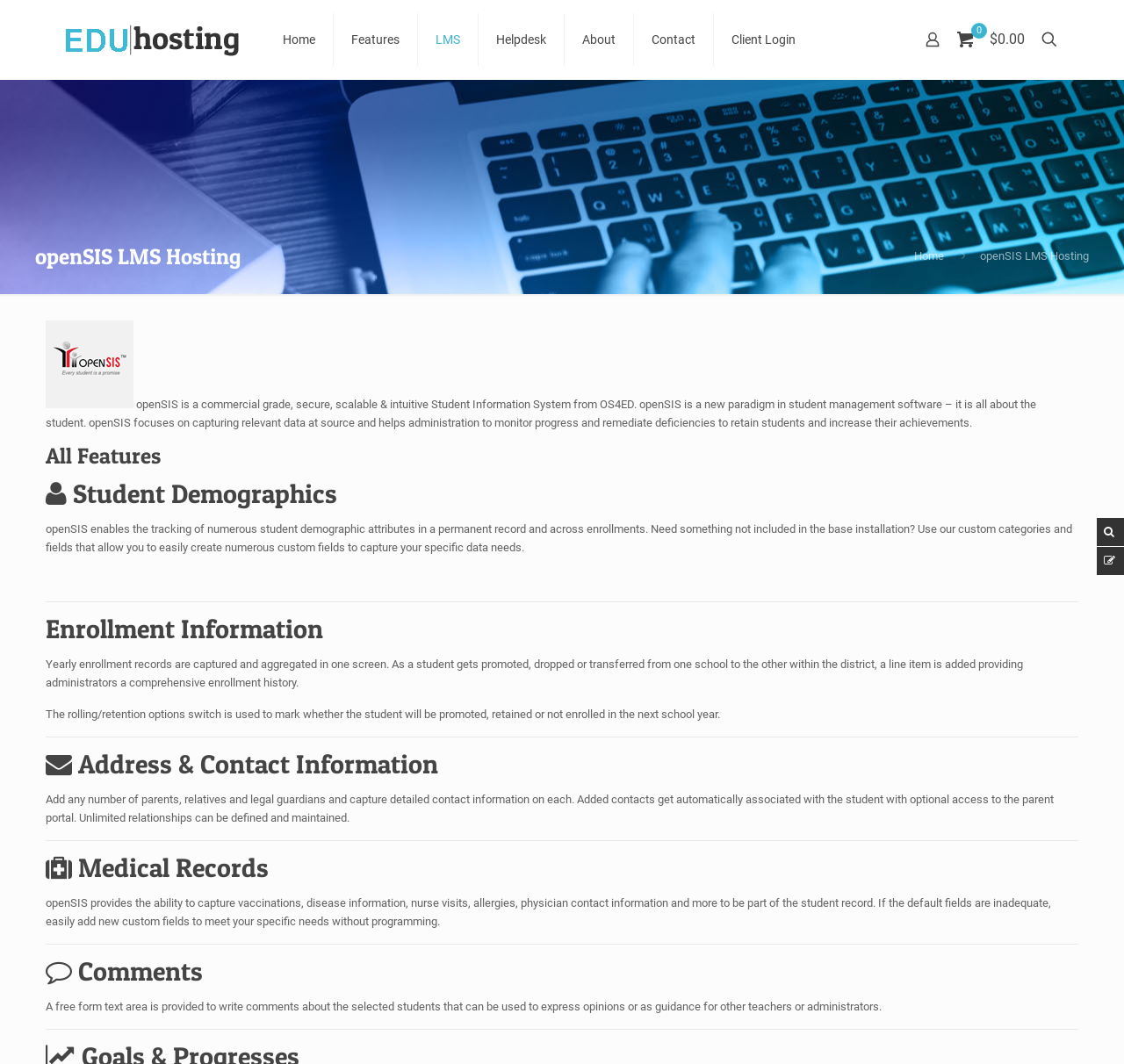Can you pinpoint the bounding box coordinates for the clickable element required for this instruction: "View Client Login"? The coordinates should be four float numbers between 0 and 1, i.e., [left, top, right, bottom].

[0.635, 0.0, 0.723, 0.074]